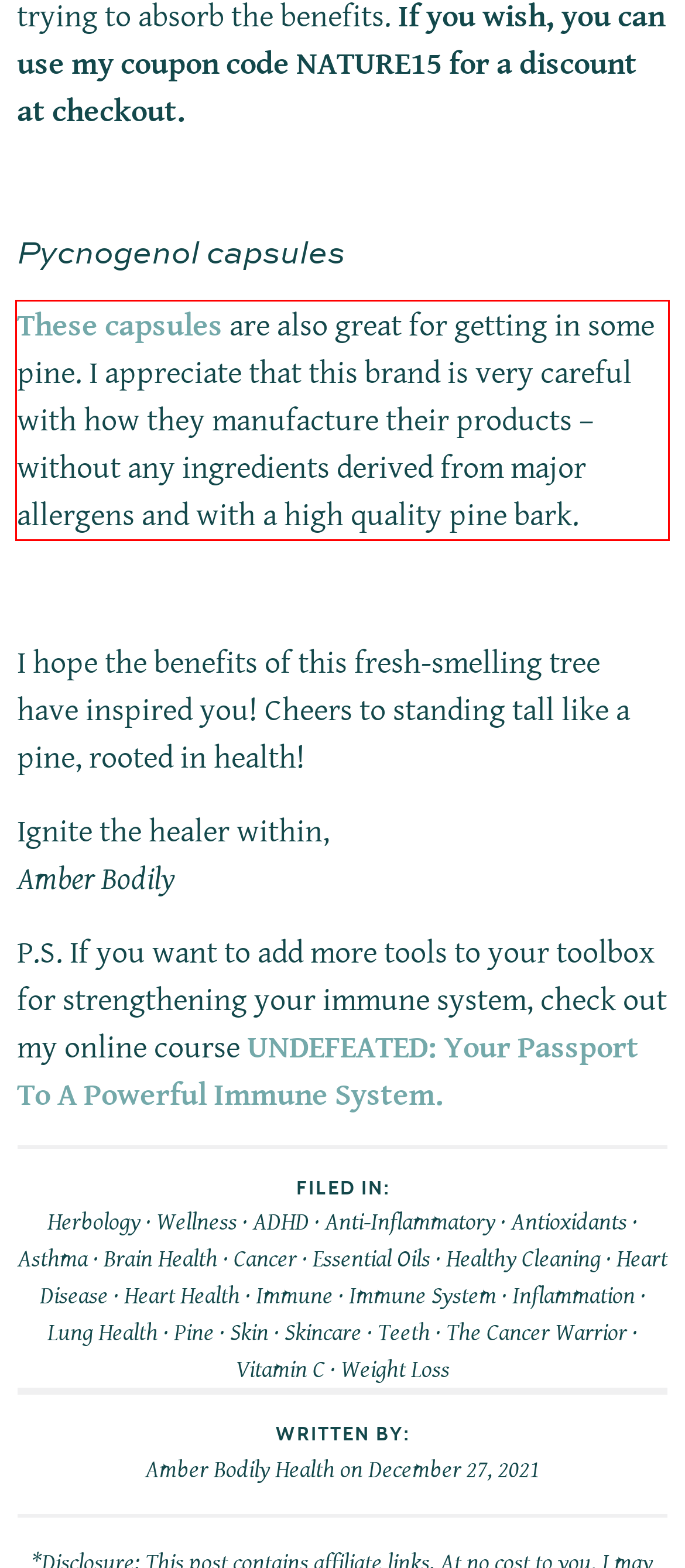By examining the provided screenshot of a webpage, recognize the text within the red bounding box and generate its text content.

These capsules are also great for getting in some pine. I appreciate that this brand is very careful with how they manufacture their products – without any ingredients derived from major allergens and with a high quality pine bark.